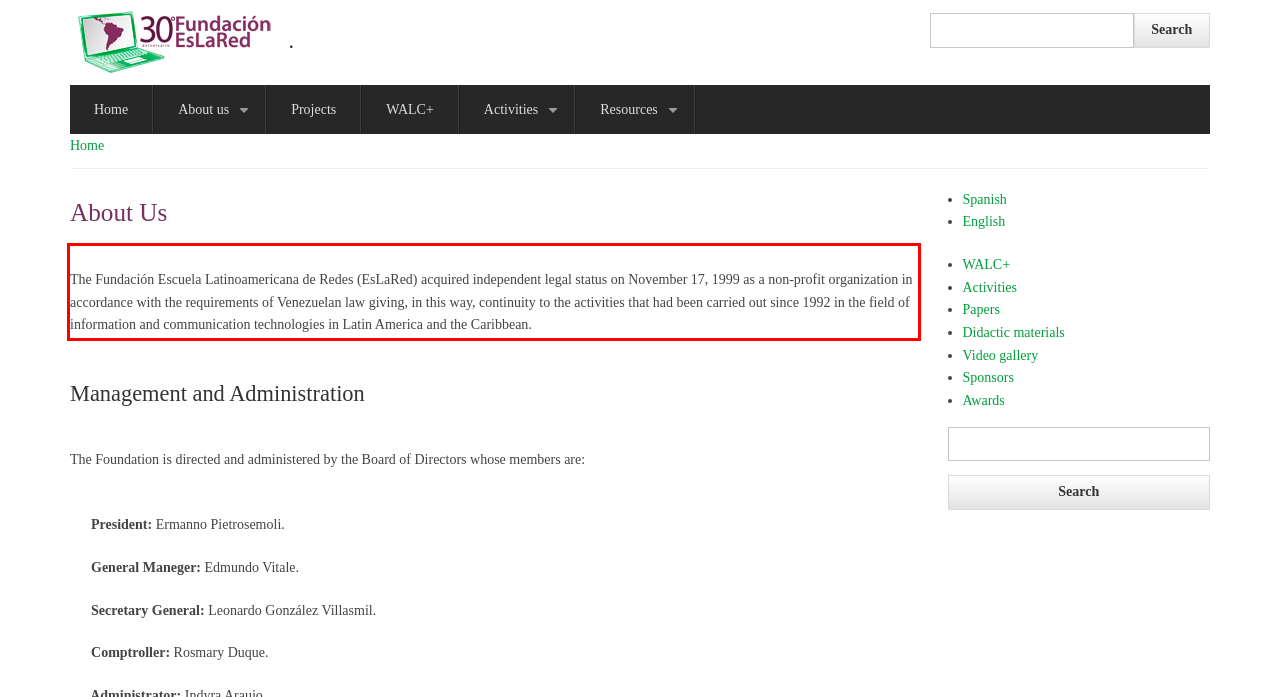Examine the webpage screenshot and use OCR to recognize and output the text within the red bounding box.

The Fundación Escuela Latinoamericana de Redes (EsLaRed) acquired independent legal status on November 17, 1999 as a non-profit organization in accordance with the requirements of Venezuelan law giving, in this way, continuity to the activities that had been carried out since 1992 in the field of information and communication technologies in Latin America and the Caribbean.